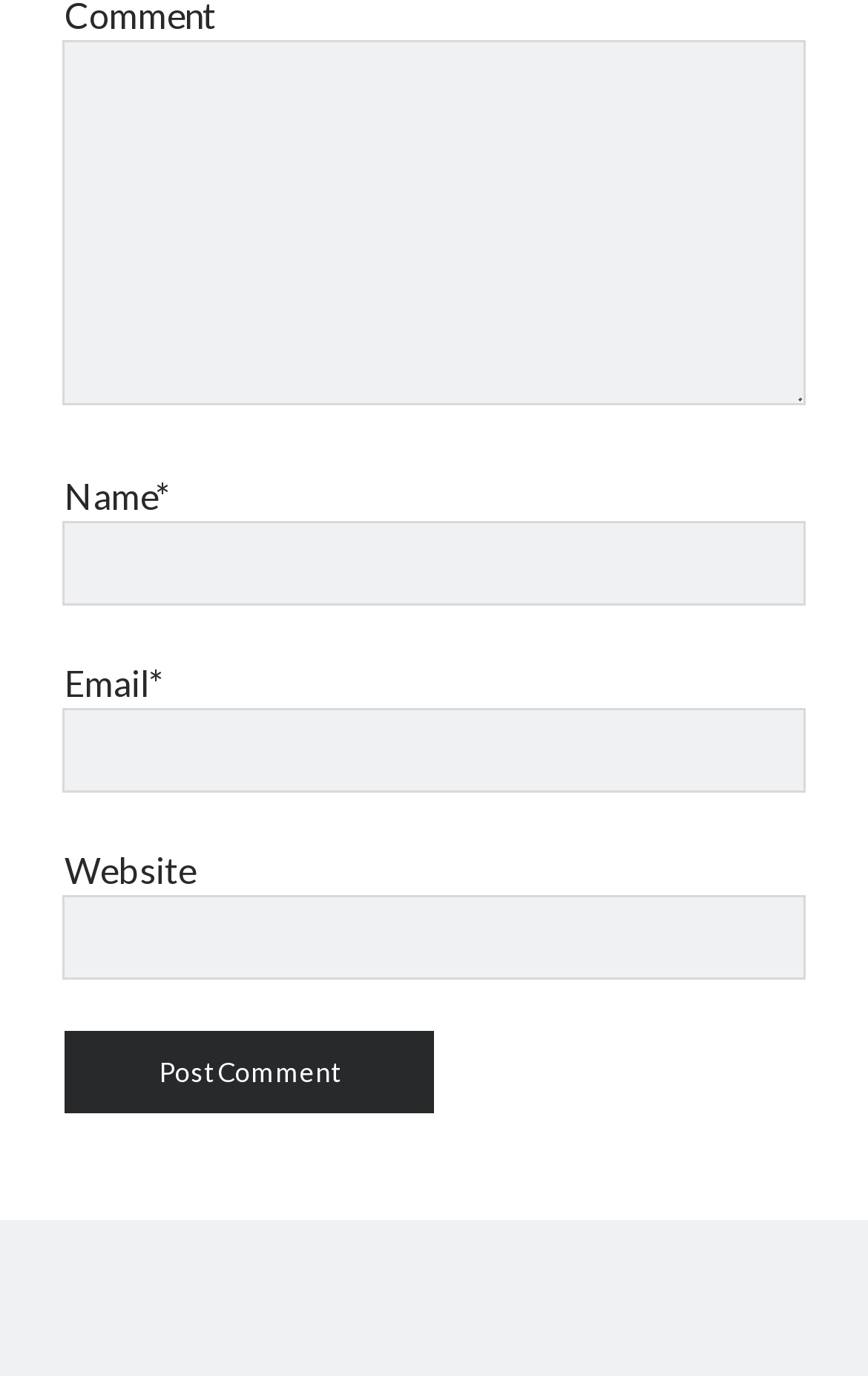What is the label of the second text field?
Please provide a detailed and comprehensive answer to the question.

The second text field has a label 'Name*' which is indicated by the StaticText element with the text 'Name*'.